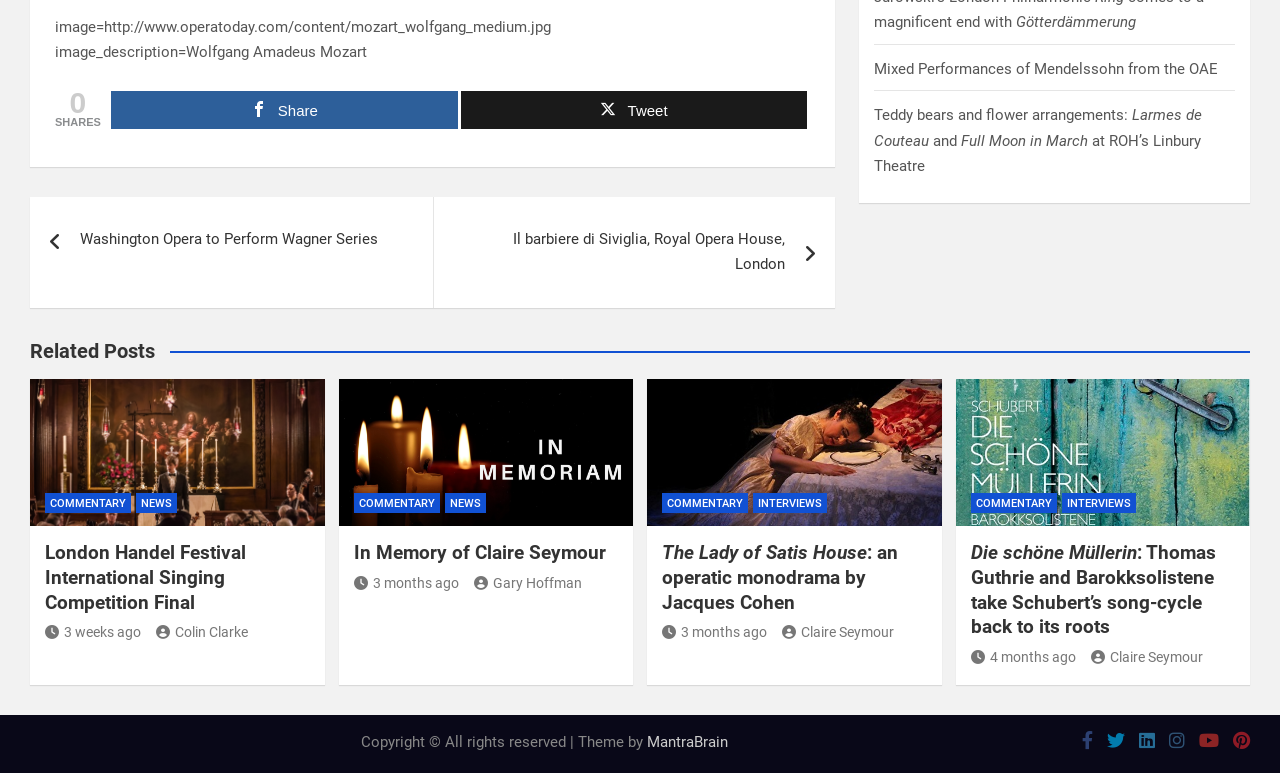Find the bounding box coordinates for the HTML element described in this sentence: "News". Provide the coordinates as four float numbers between 0 and 1, in the format [left, top, right, bottom].

[0.347, 0.637, 0.379, 0.664]